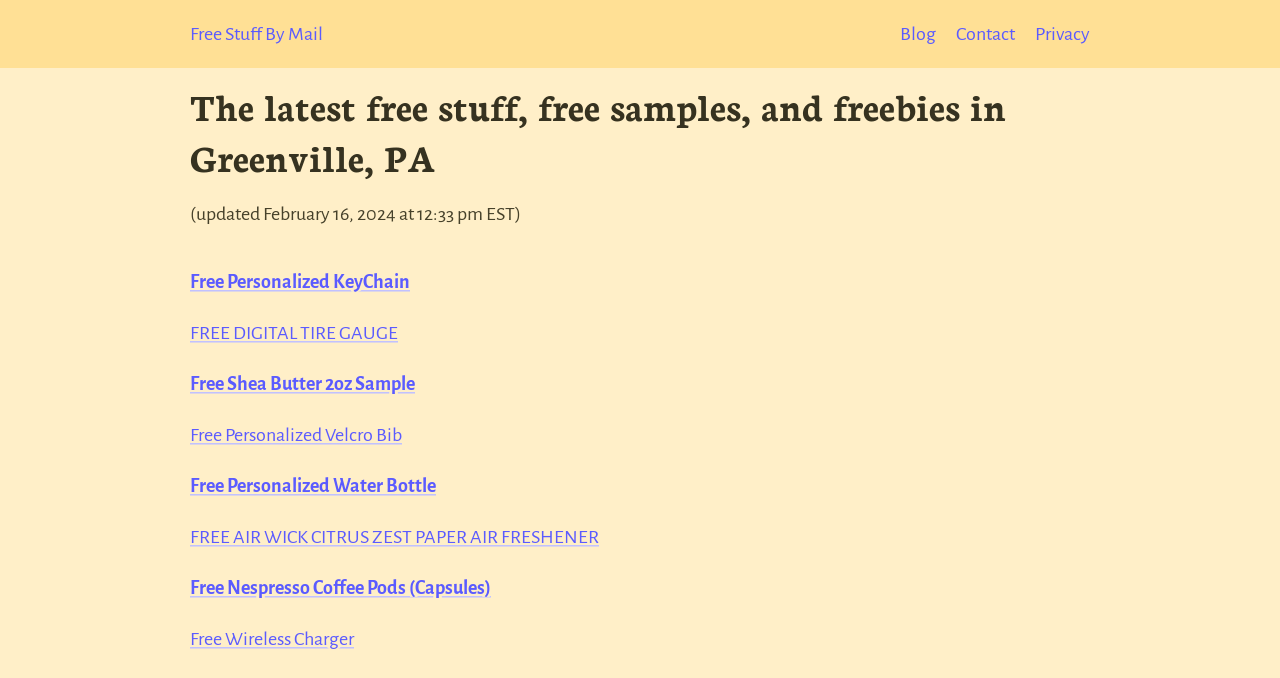What is the category of the free item 'Air Wick Citrus Zest Paper Air Freshener'?
By examining the image, provide a one-word or phrase answer.

Free samples